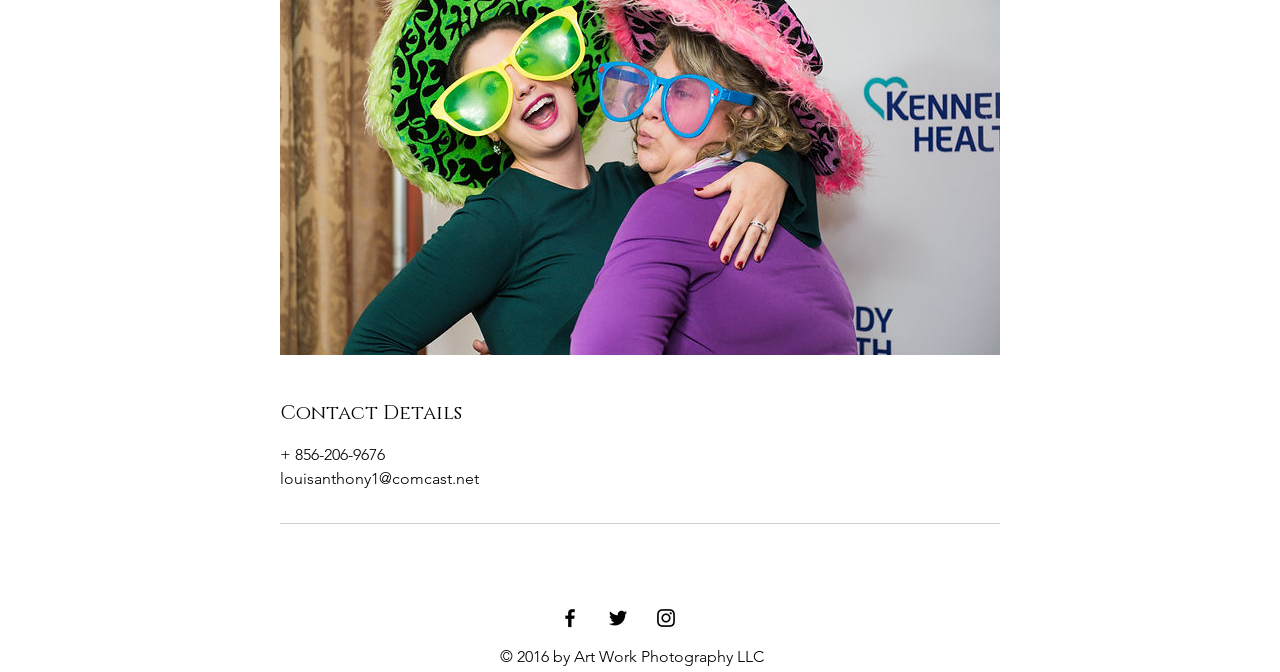Please determine the bounding box coordinates for the UI element described as: "aria-label="Black Twitter Icon"".

[0.473, 0.902, 0.492, 0.938]